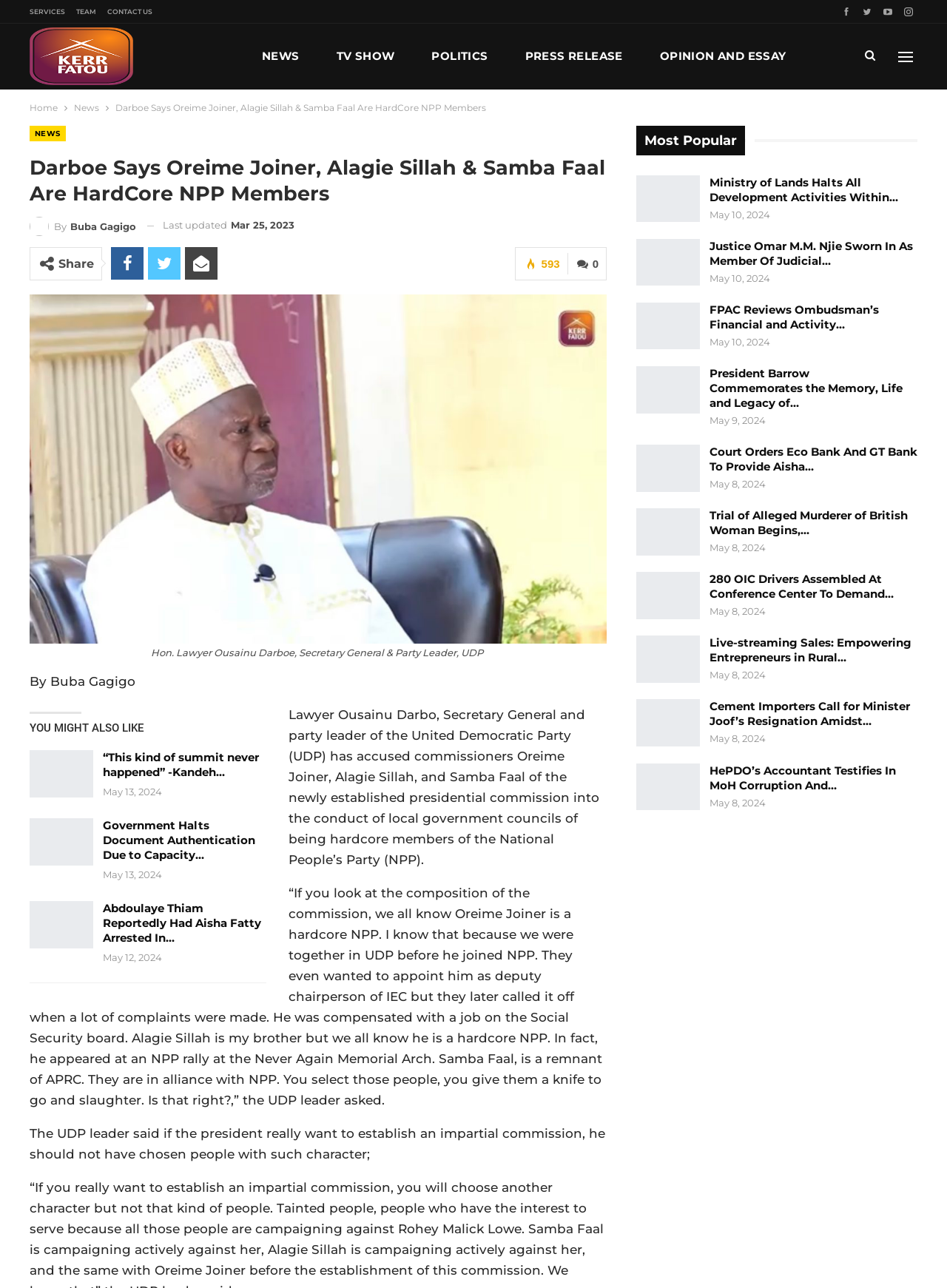Can you determine the bounding box coordinates of the area that needs to be clicked to fulfill the following instruction: "Read the article 'Darboe Says Oreime Joiner, Alagie Sillah & Samba Faal Are HardCore NPP Members'"?

[0.031, 0.12, 0.641, 0.16]